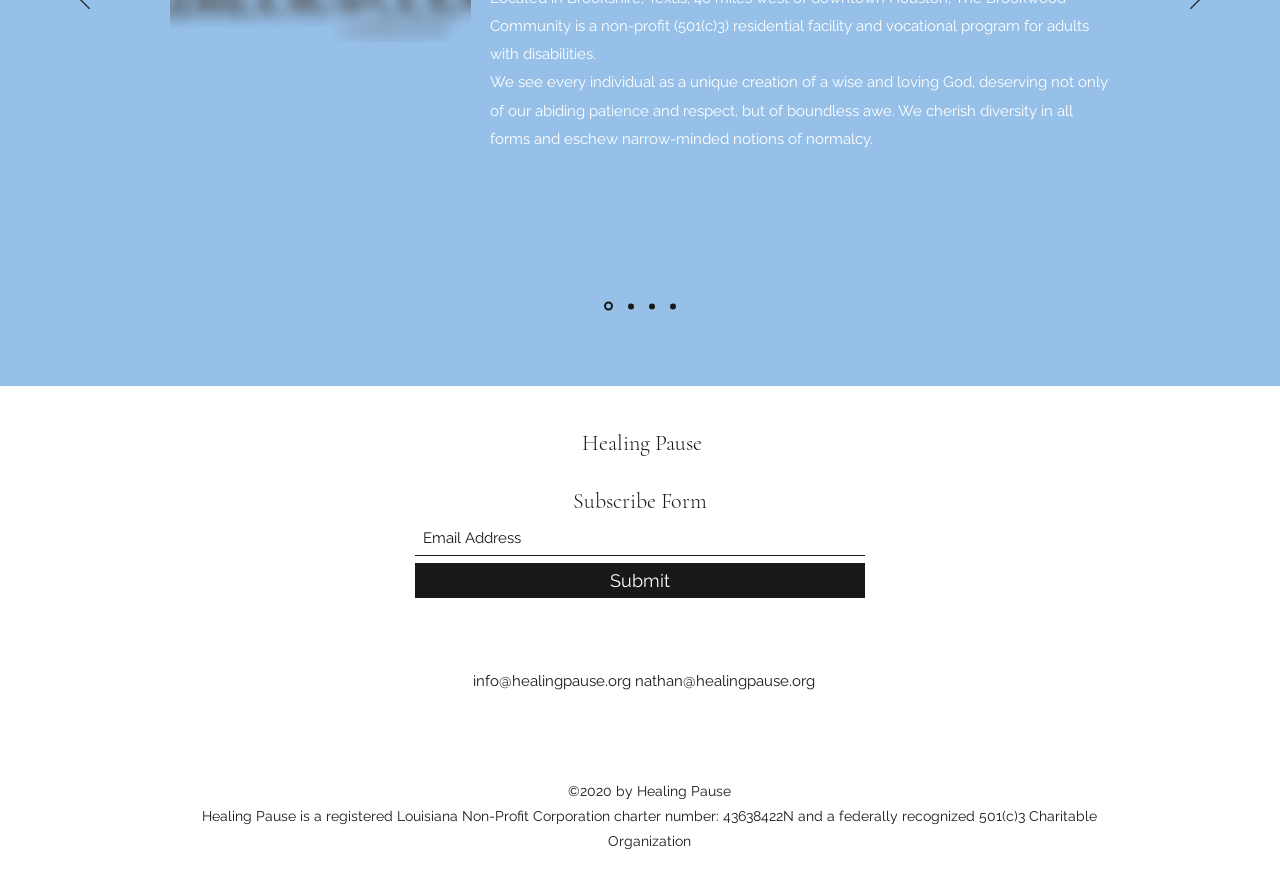Provide a one-word or one-phrase answer to the question:
What is the year of copyright?

2020